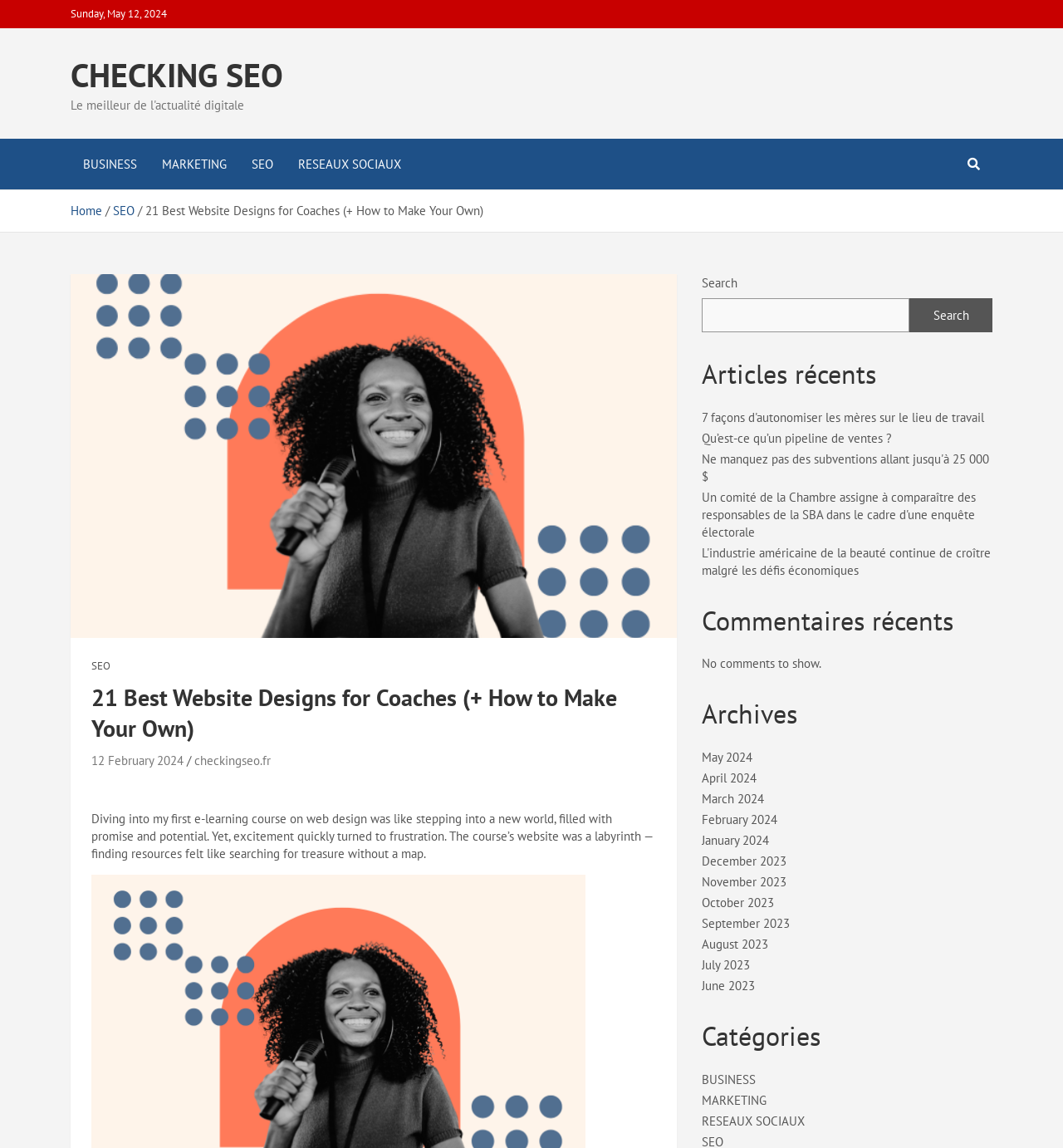Respond with a single word or phrase to the following question:
What is the date of the current webpage?

Sunday, May 12, 2024